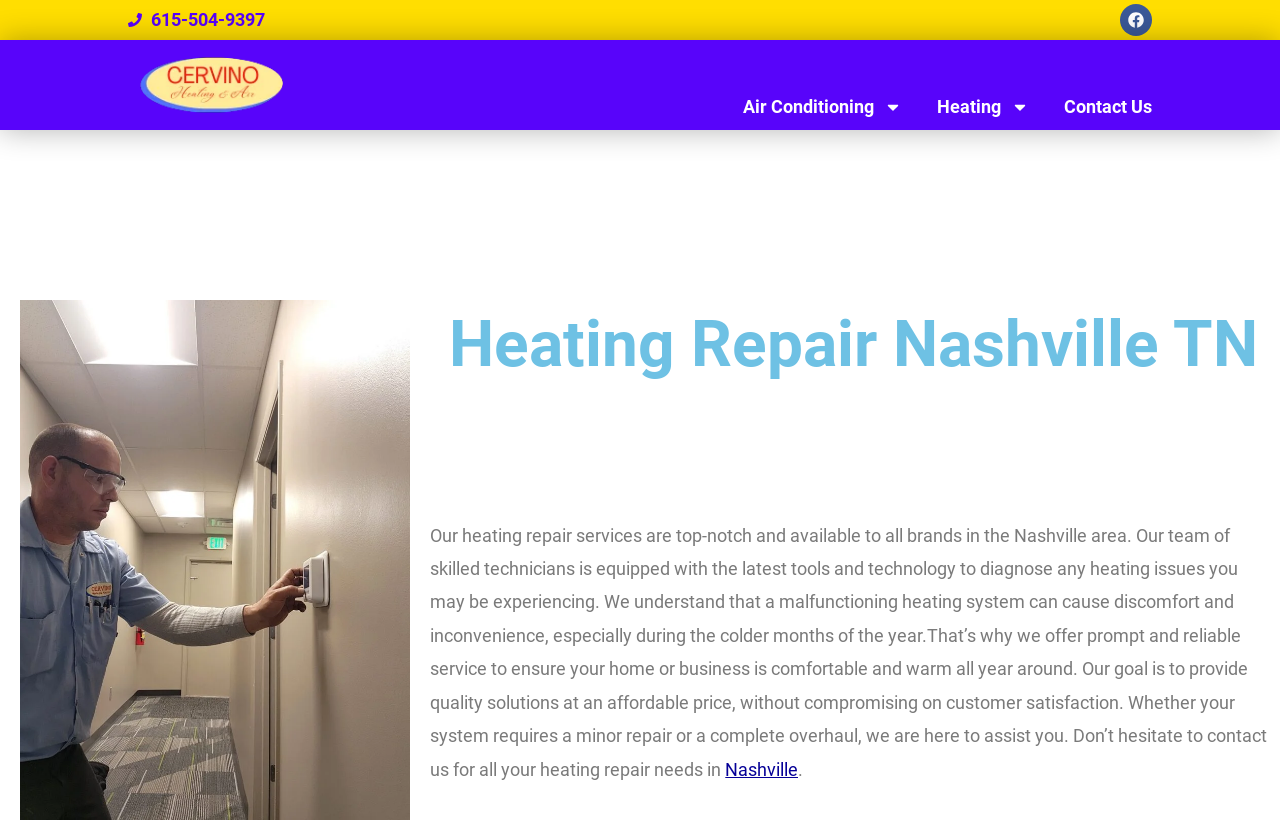Create an elaborate caption for the webpage.

The webpage is about heating repair services in Nashville, TN, offered by Cervino Heating & Air LLC. At the top left, there is a phone number "615-504-9397" and a Facebook link with an accompanying image on the top right. Below these, there are three main navigation links: "Air Conditioning", "Heating", and "Contact Us". The "Air Conditioning" and "Heating" links have dropdown menus, indicated by toggle icons.

When clicking on "Contact Us", the page displays a section dedicated to heating repair services. This section features a large image related to heating repair on the left, taking up most of the vertical space. On the right, there is a heading "Heating Repair Nashville TN" followed by two paragraphs of text describing the company's heating repair services. The text explains that the company offers top-notch services for all brands in the Nashville area, with skilled technicians equipped with the latest tools and technology. It also mentions the company's goal of providing quality solutions at an affordable price while ensuring customer satisfaction.

At the bottom of this section, there is a link to "Nashville", which is likely a link to a page with more information about the company's services in the Nashville area. Overall, the webpage is focused on promoting the company's heating repair services and encouraging visitors to contact them for their needs.